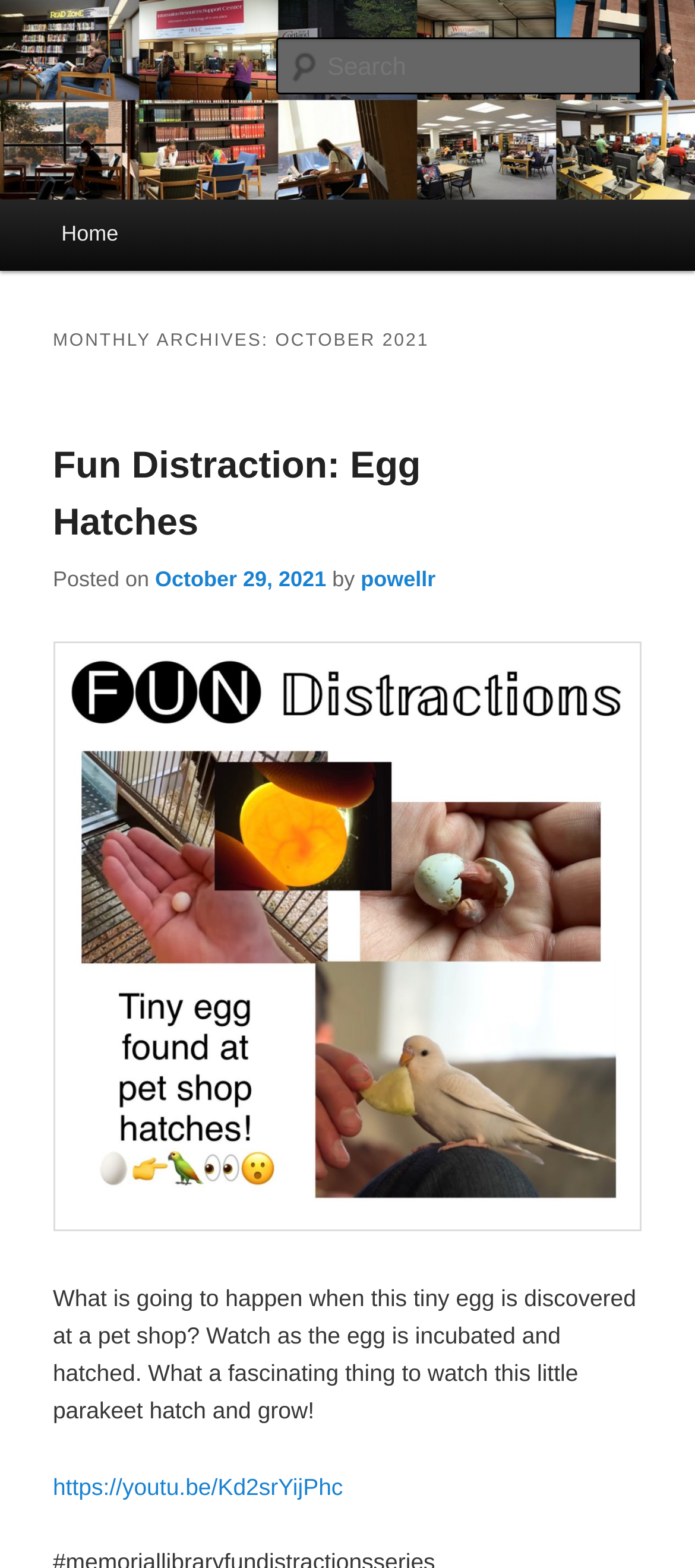Calculate the bounding box coordinates of the UI element given the description: "parent_node: Library".

[0.0, 0.0, 1.0, 0.128]